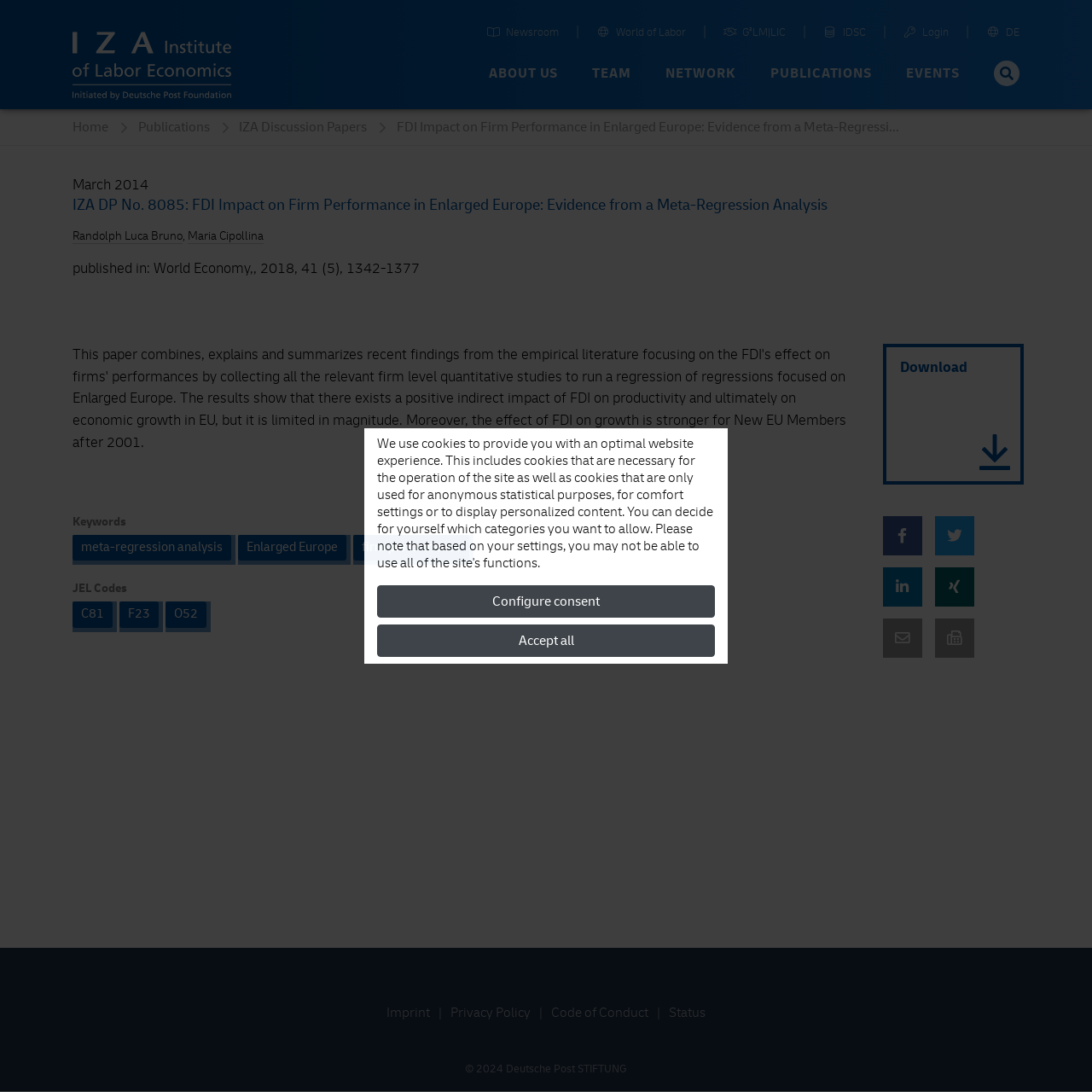Give a one-word or short-phrase answer to the following question: 
What is the publication date of the paper?

March 2014